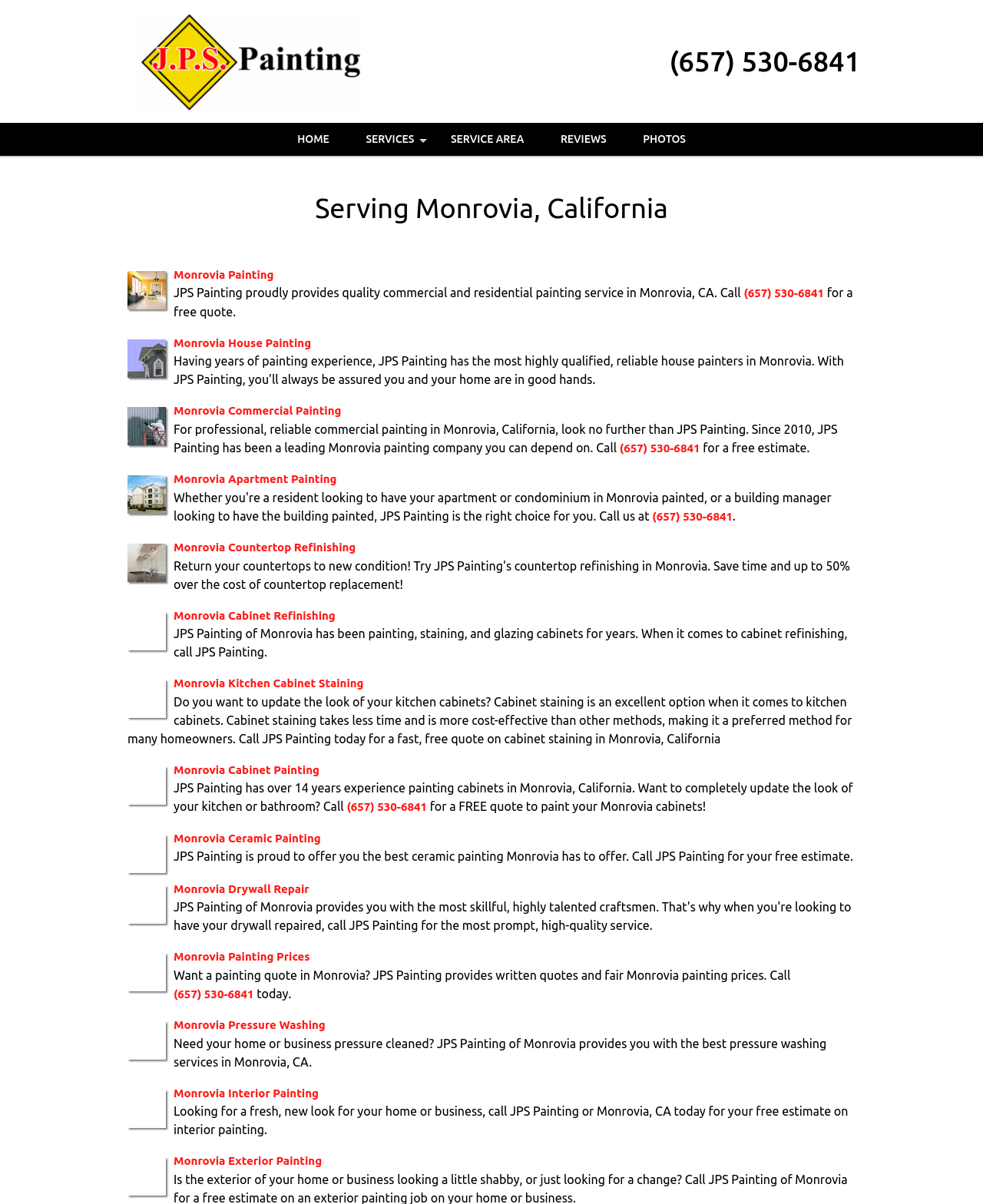Produce an elaborate caption capturing the essence of the webpage.

This webpage is about JPS Painting, a painting contractor service provider in Monrovia, California. At the top of the page, there is a logo image of JPS Painting, followed by a heading with the company's phone number, (657) 530-6841. Below the logo, there are five navigation links: HOME, SERVICES, SERVICE AREA, REVIEWS, and PHOTOS.

The main content of the page is divided into several sections, each describing a specific service offered by JPS Painting. The first section is about Monrovia painting services, with a heading "Serving Monrovia, California" and a brief description of the company's services. Below this section, there are several links to specific painting services, including Monrovia House Painting, Monrovia Commercial Painting, Monrovia Apartment Painting, and more. Each link is accompanied by a small image related to the service.

The page also features several paragraphs of text describing the company's services, including commercial painting, cabinet refinishing, and pressure washing. There are also calls-to-action, encouraging visitors to call (657) 530-6841 for a free quote or estimate.

Throughout the page, there are a total of 17 images, each related to a specific service offered by JPS Painting. The images are scattered throughout the page, often accompanying links or paragraphs of text. The overall layout of the page is clean and easy to navigate, with clear headings and concise descriptions of the company's services.